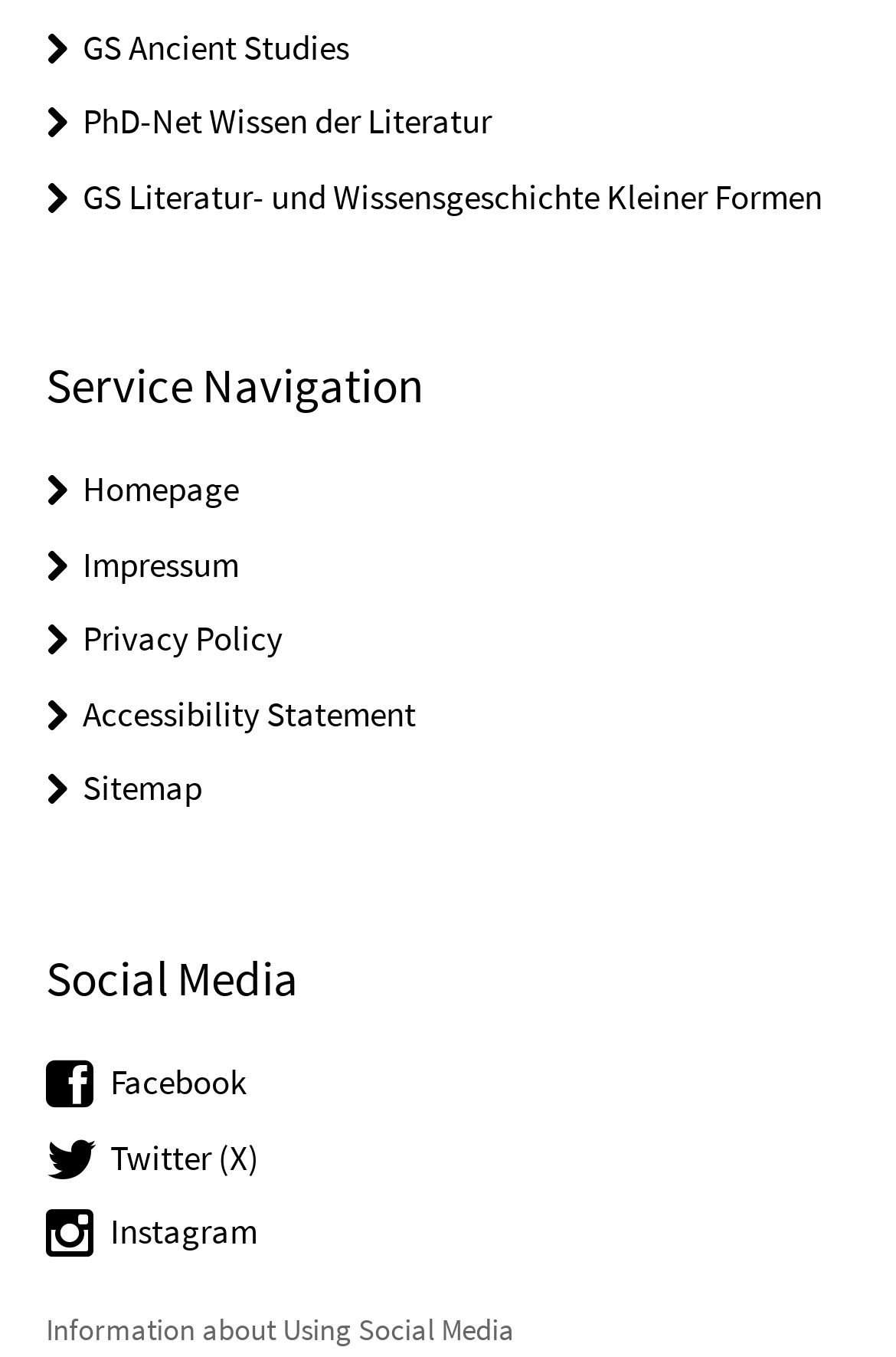Please indicate the bounding box coordinates of the element's region to be clicked to achieve the instruction: "Go to GS Ancient Studies". Provide the coordinates as four float numbers between 0 and 1, i.e., [left, top, right, bottom].

[0.092, 0.018, 0.39, 0.05]